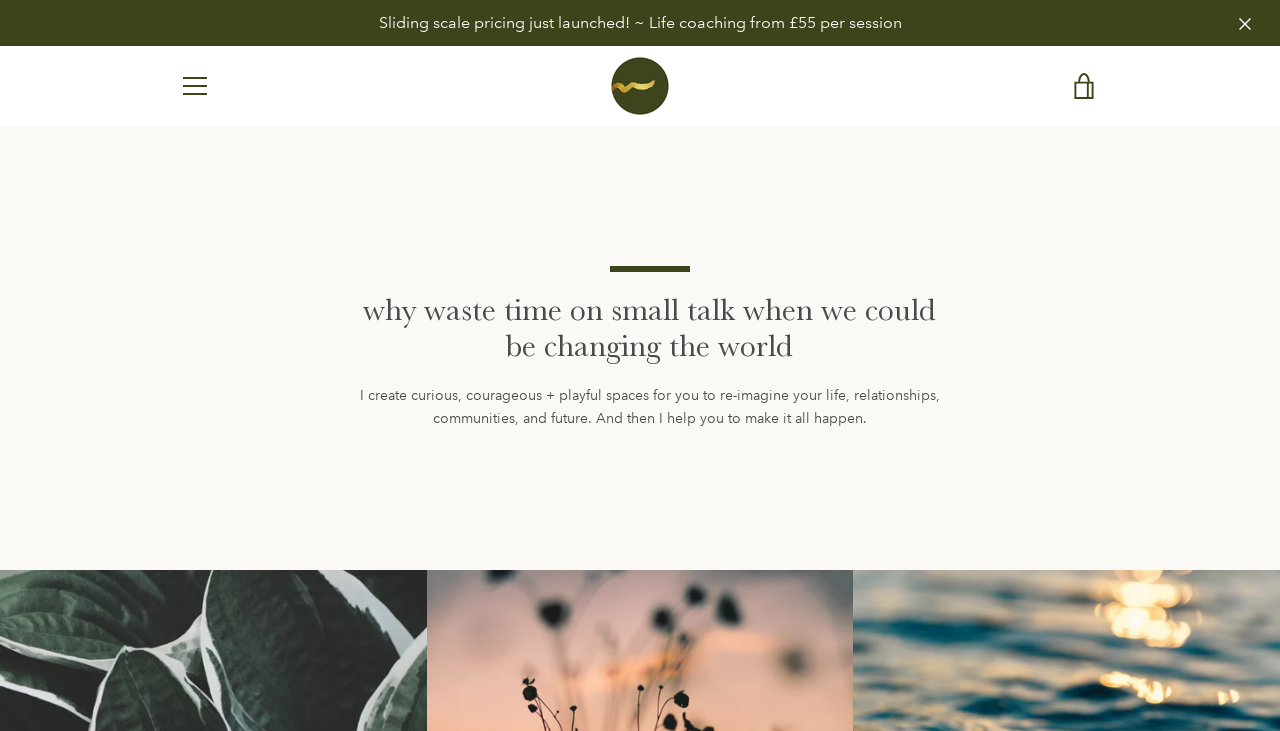Reply to the question below using a single word or brief phrase:
What is the purpose of the spaces created by Nadia Karim?

To re-imagine life